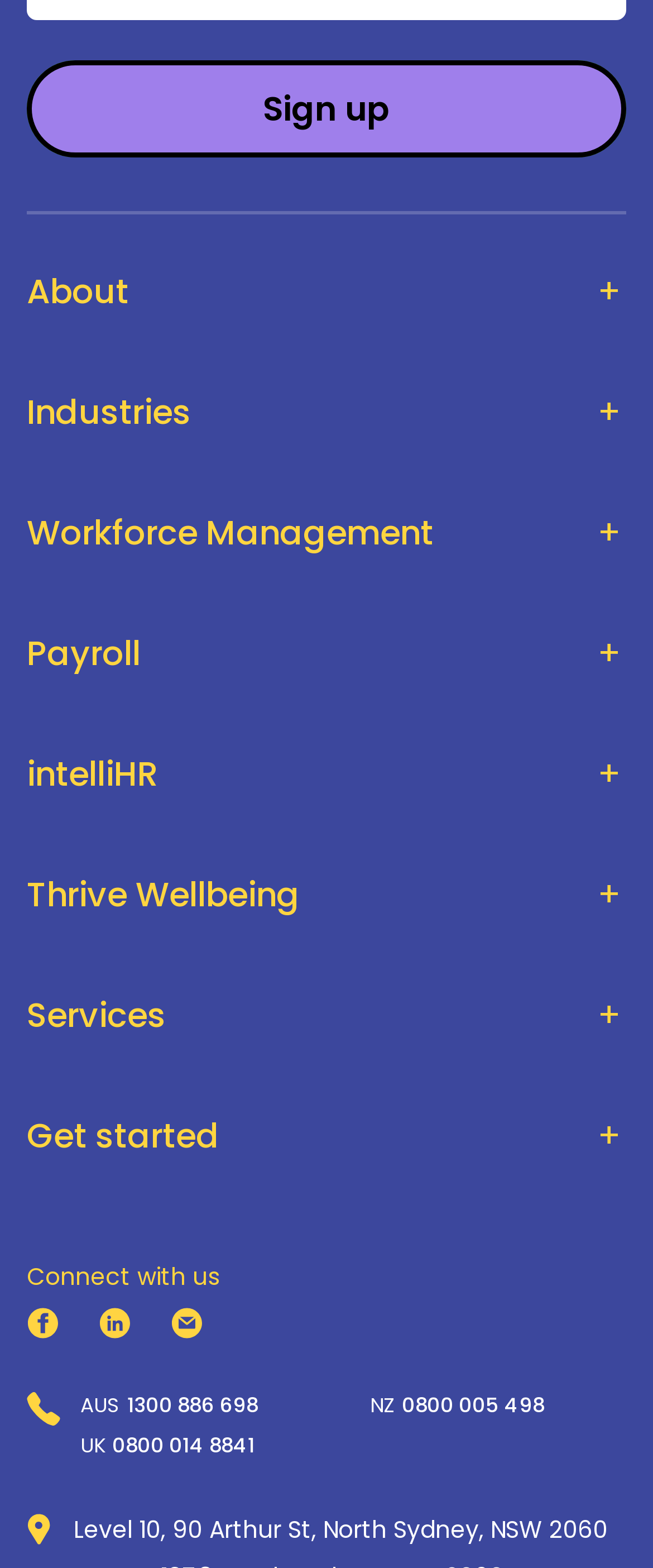Please identify the bounding box coordinates for the region that you need to click to follow this instruction: "Click the 'Sign up' button".

[0.041, 0.039, 0.959, 0.101]